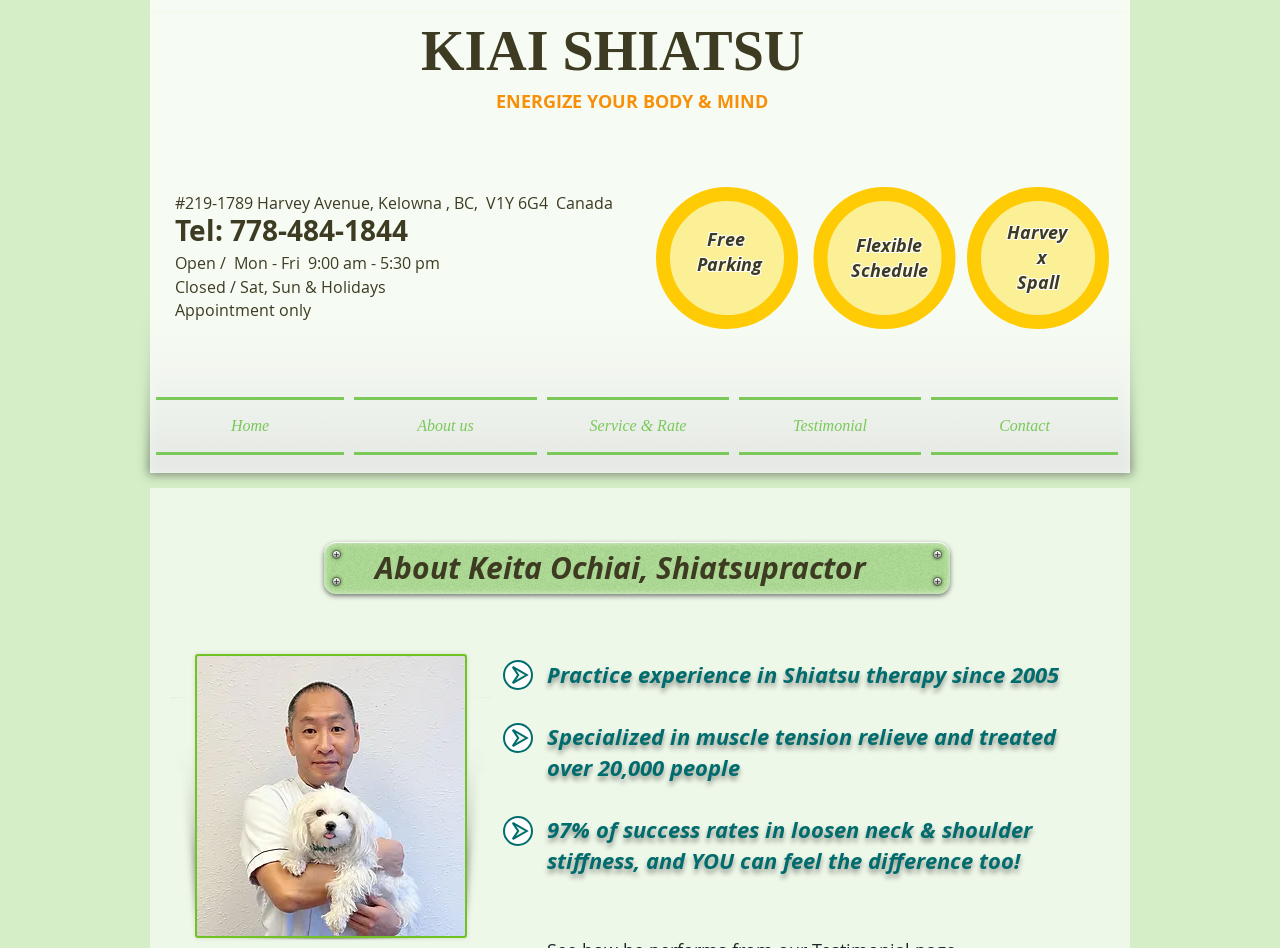What is the phone number of KIAI SHIATSU?
Look at the image and answer the question with a single word or phrase.

778-484-1844